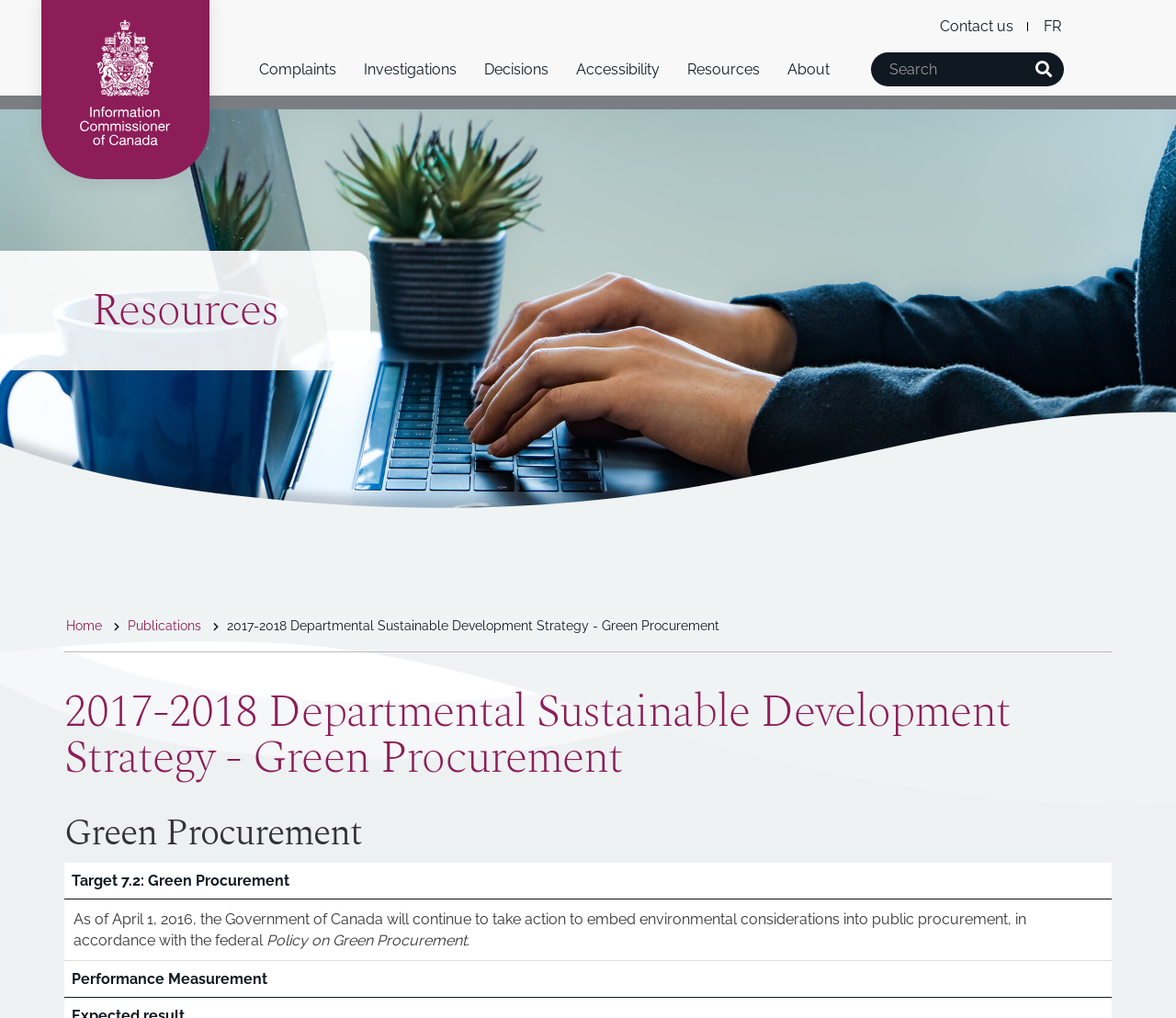Indicate the bounding box coordinates of the element that needs to be clicked to satisfy the following instruction: "Click on REQUEST A QUOTE". The coordinates should be four float numbers between 0 and 1, i.e., [left, top, right, bottom].

None